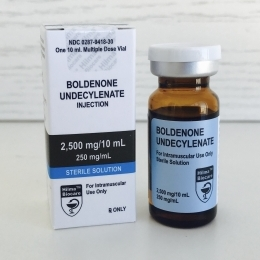What is the intended use of the Boldenone Undecylenate injection?
Look at the image and respond to the question as thoroughly as possible.

The label on the vial explicitly states that the Boldenone Undecylenate injection is intended for intramuscular use only, indicating that it should be administered directly into a muscle.